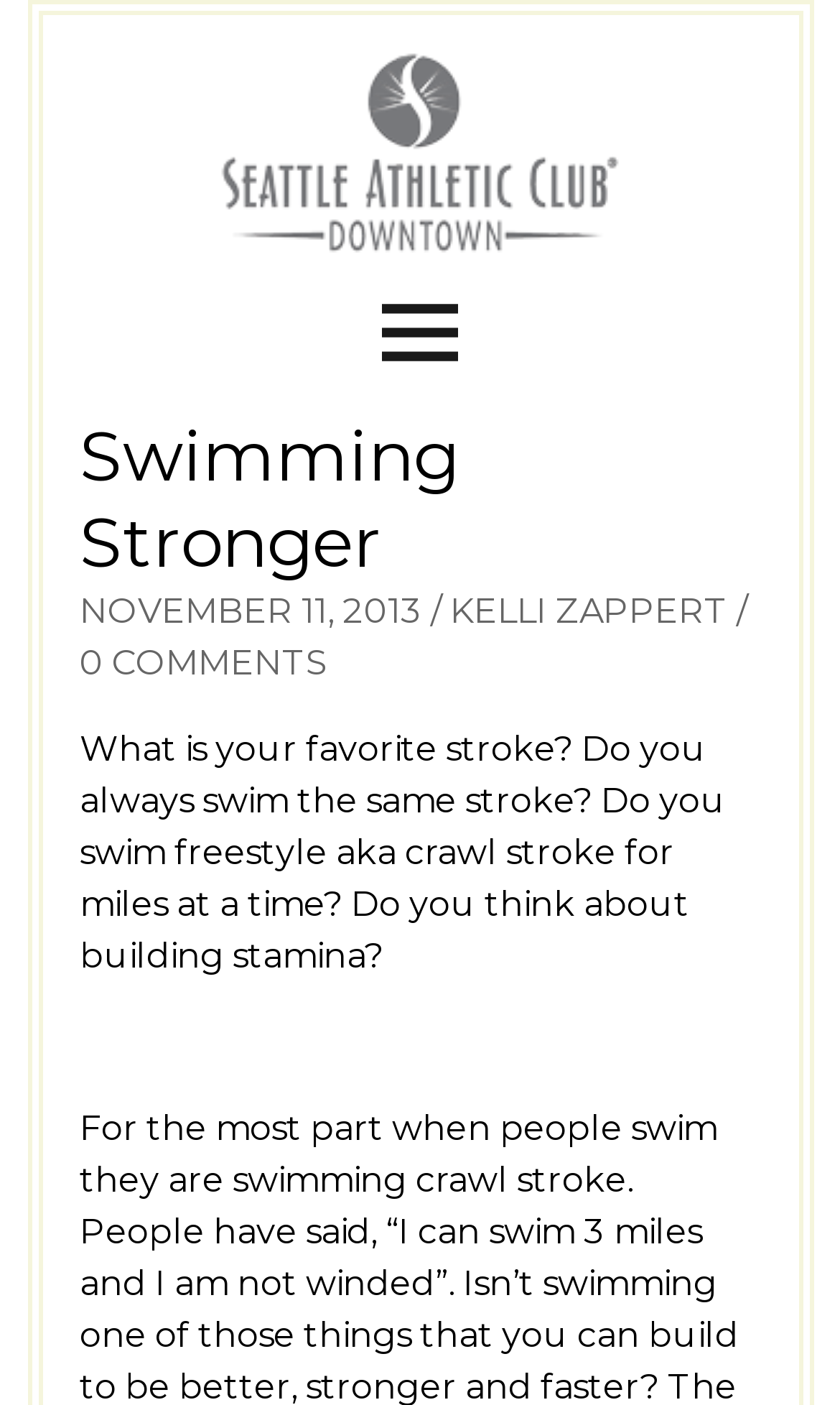Provide the bounding box coordinates, formatted as (top-left x, top-left y, bottom-right x, bottom-right y), with all values being floating point numbers between 0 and 1. Identify the bounding box of the UI element that matches the description: November 11, 2013

[0.095, 0.421, 0.503, 0.45]